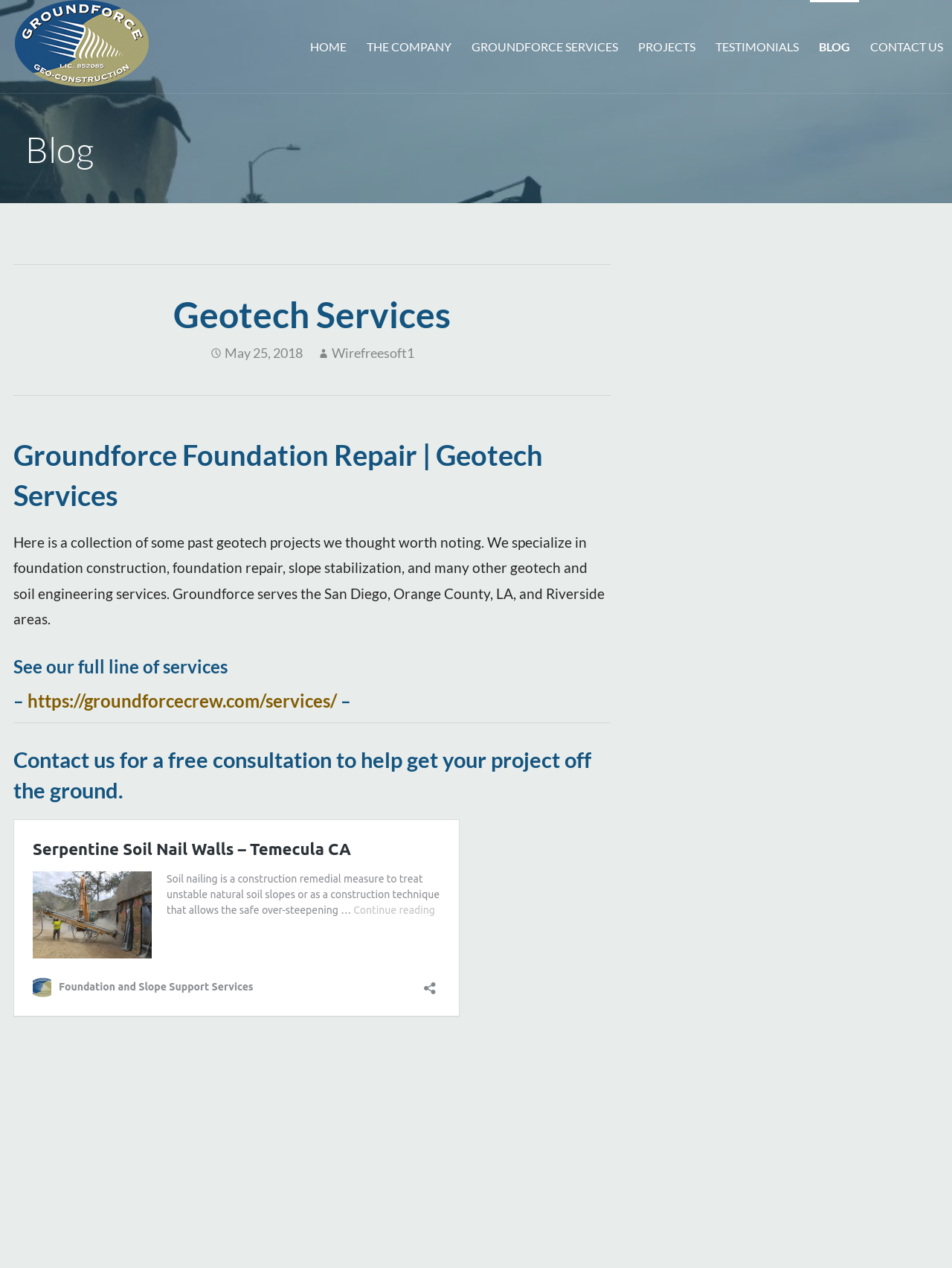Give a one-word or phrase response to the following question: What is the purpose of contacting Groundforce?

Free consultation